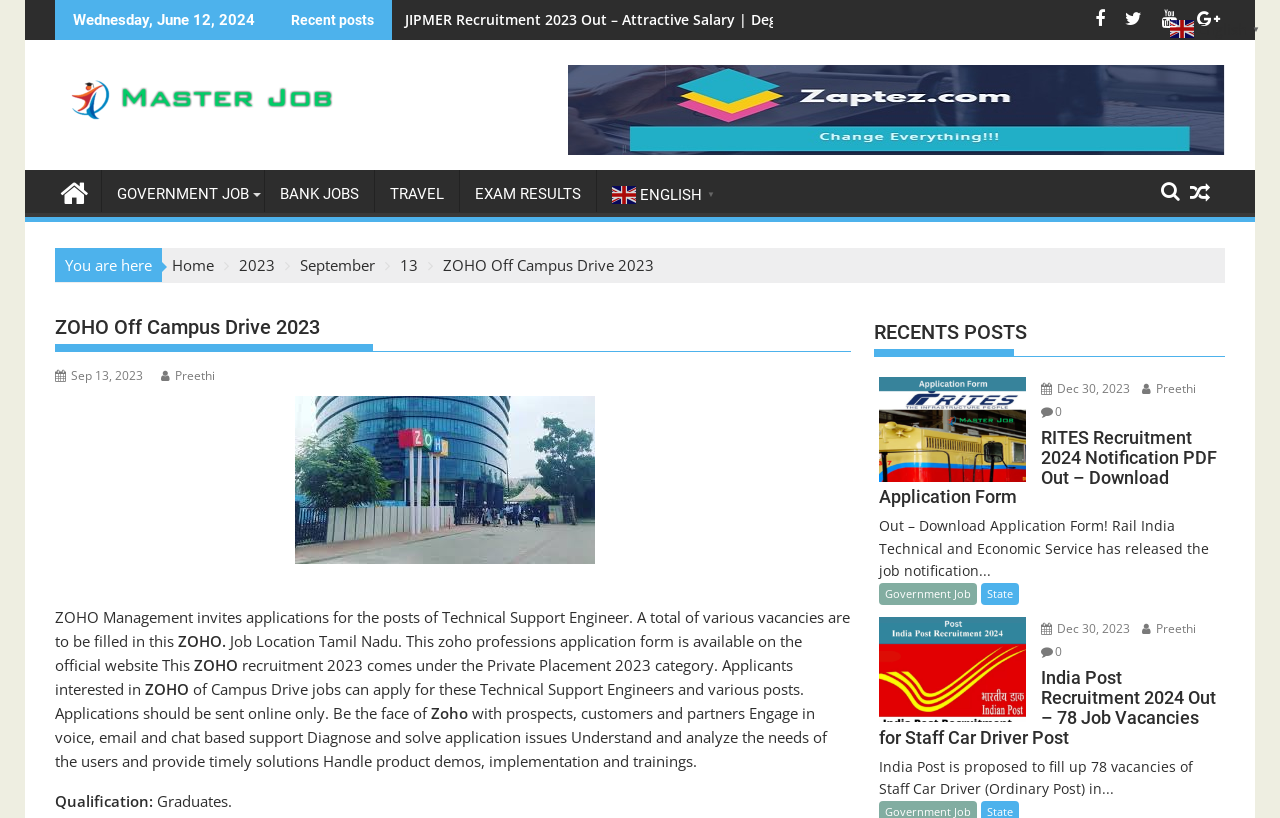Locate the bounding box coordinates of the region to be clicked to comply with the following instruction: "Search for something". The coordinates must be four float numbers between 0 and 1, in the form [left, top, right, bottom].

None